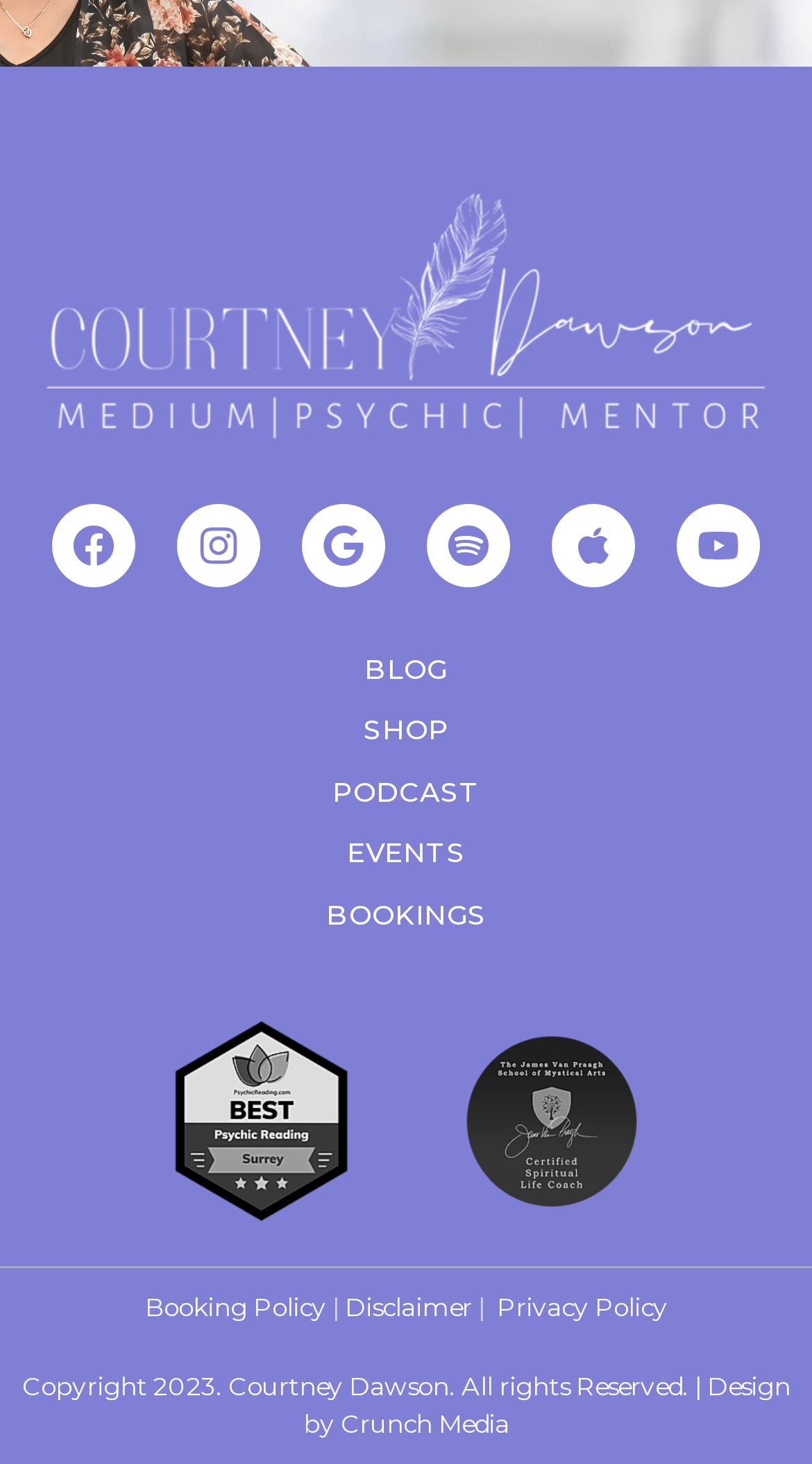Please provide a detailed answer to the question below by examining the image:
What are the main sections of the website?

By looking at the links on the webpage, I identified the main sections of the website, which are BLOG, SHOP, PODCAST, EVENTS, and BOOKINGS, each with its own link.